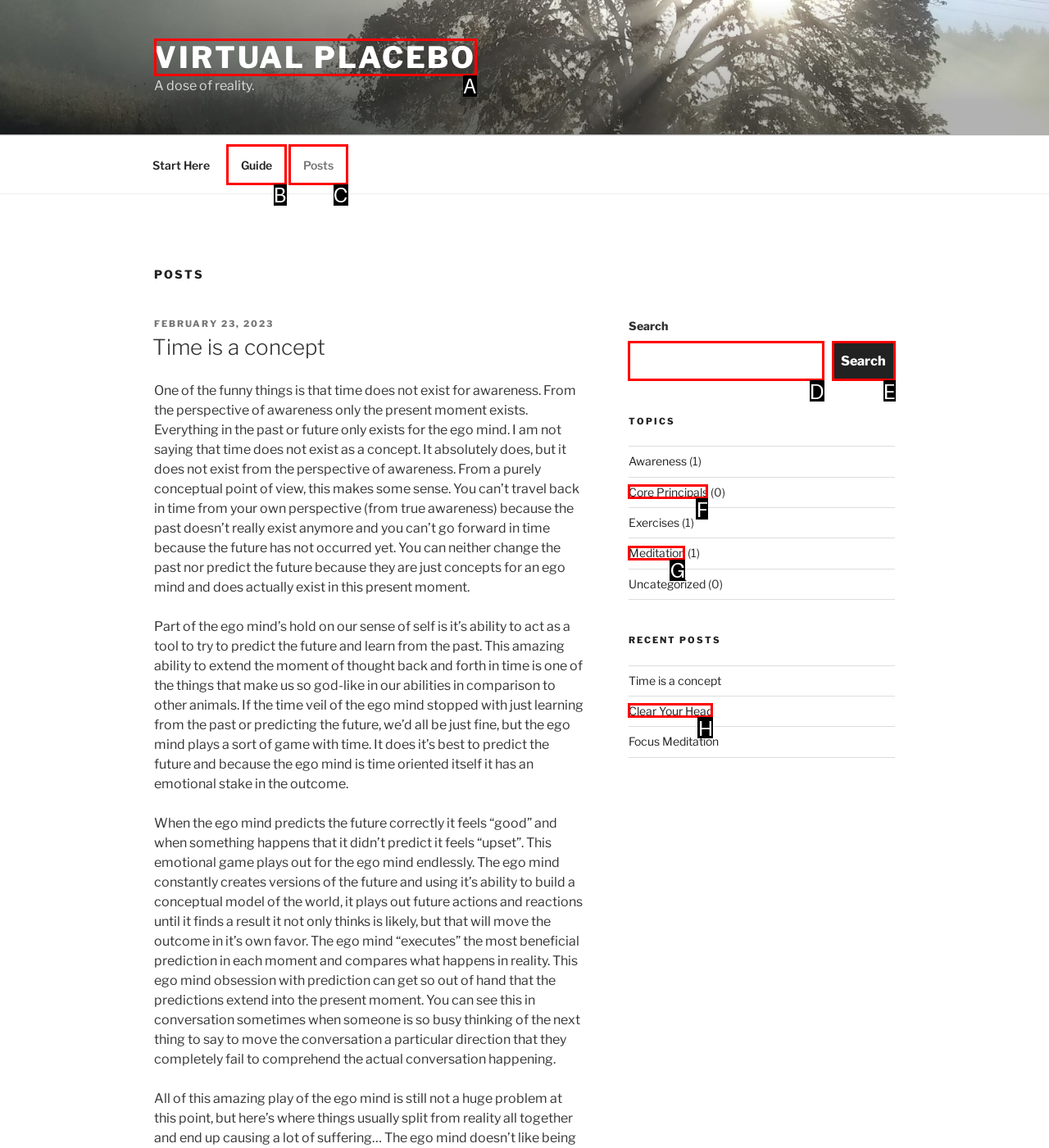Identify the HTML element that should be clicked to accomplish the task: Click on the 'VIRTUAL PLACEBO' link
Provide the option's letter from the given choices.

A